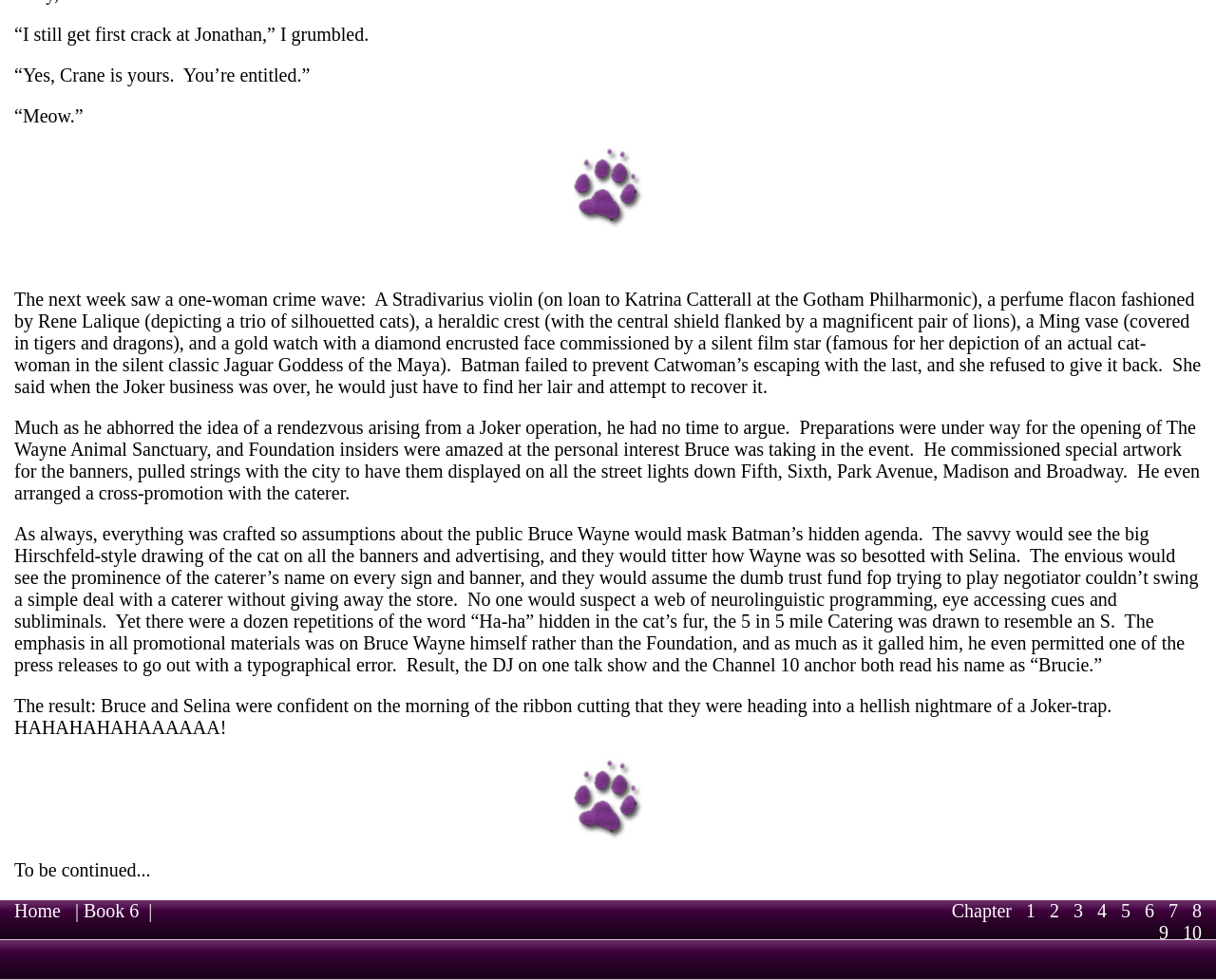Provide your answer in a single word or phrase: 
What is the last item stolen by Catwoman?

A gold watch with a diamond encrusted face